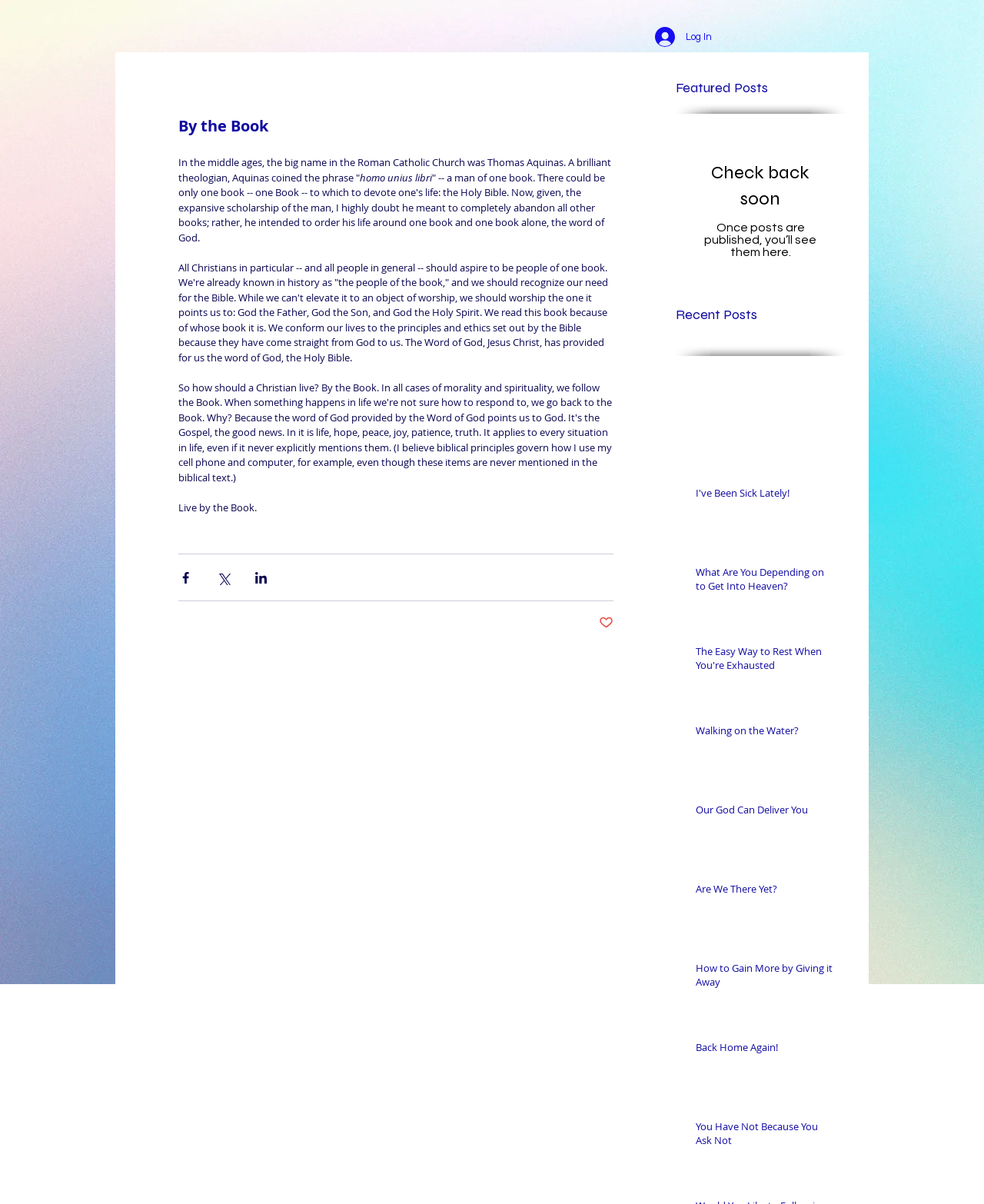Generate a thorough caption that explains the contents of the webpage.

This webpage is titled "By the Book" and has a prominent button "Log In" at the top right corner. Below the title, there is an article with a heading "By the Book" followed by a passage discussing Thomas Aquinas, a brilliant theologian who coined the phrase "homo unius libri" or "a man of one book". The passage emphasizes the importance of the Holy Bible in a Christian's life.

On the right side of the article, there are three social media buttons to share the content via Facebook, Twitter, and LinkedIn. Below the article, there is a button "Post not marked as liked".

The webpage also features two sections: "Featured Posts" and "Recent Posts". The "Featured Posts" section is currently empty, with a message "Check back soon" and a brief explanation that posts will be displayed here once they are published.

The "Recent Posts" section lists seven articles with links, each with a brief title. The titles include "I've Been Sick Lately!", "What Are You Depending on to Get Into Heaven?", "The Easy Way to Rest When You're Exhausted", "Walking on the Water?", "Our God Can Deliver You", "Are We There Yet?", and "How to Gain More by Giving it Away".